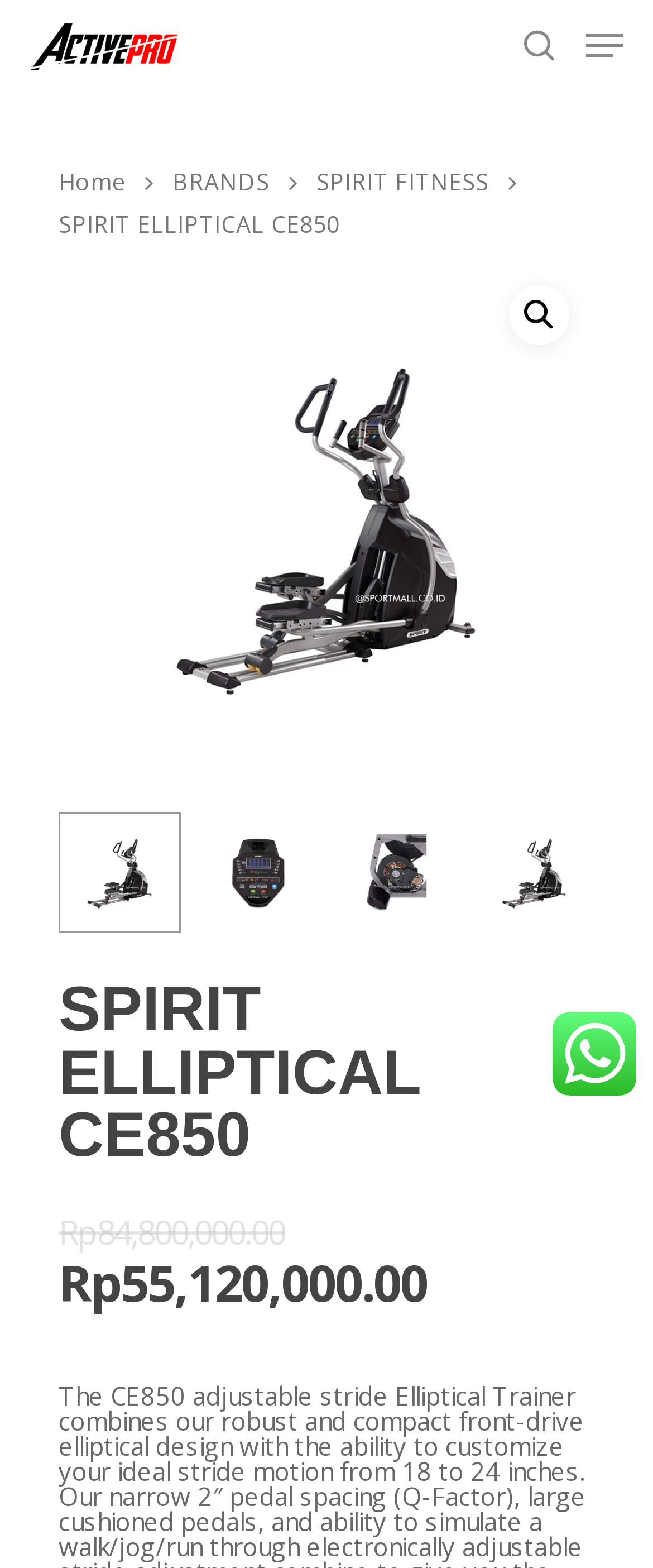What is the logo of the website?
Please answer using one word or phrase, based on the screenshot.

Activepro